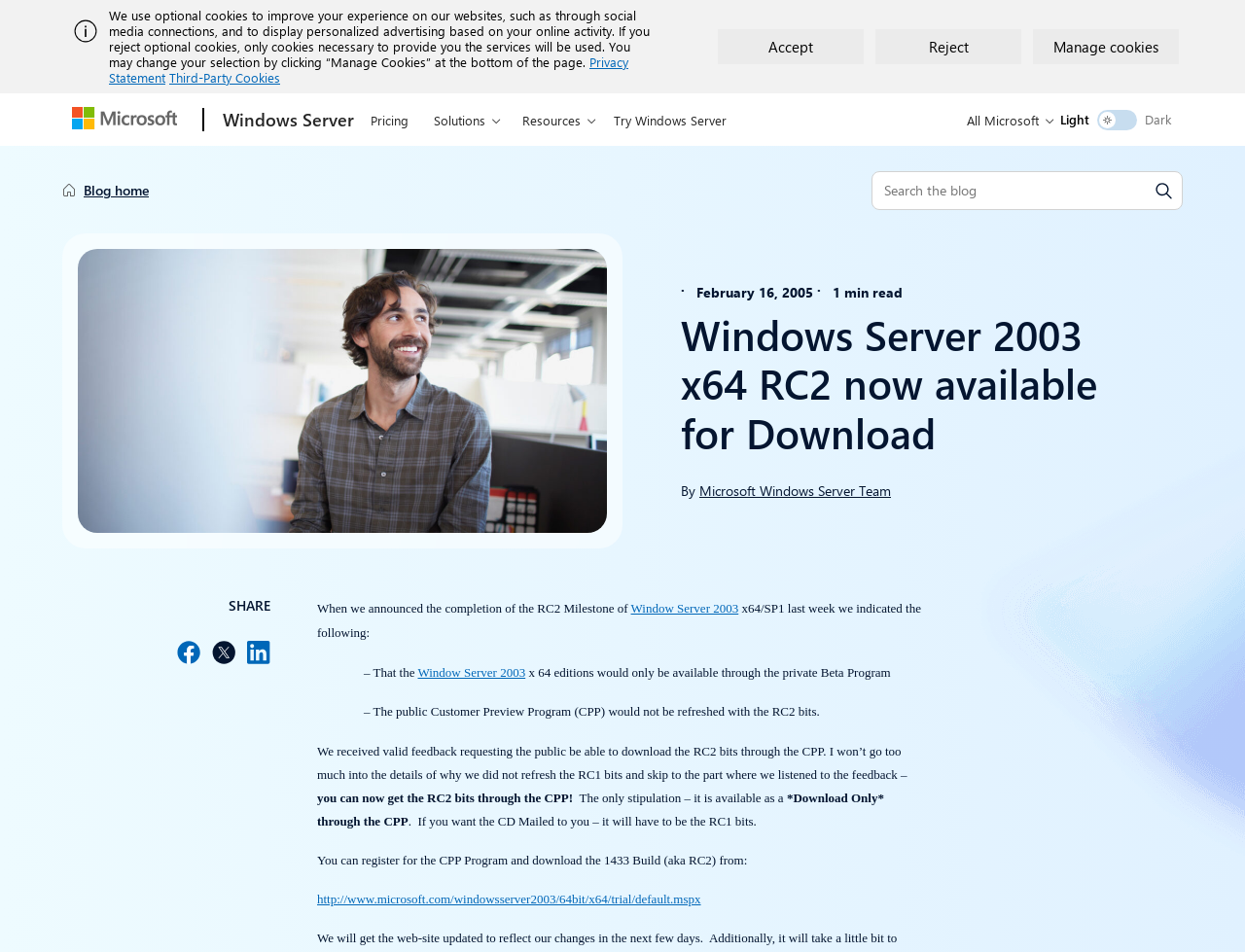Pinpoint the bounding box coordinates of the clickable element needed to complete the instruction: "Search the site". The coordinates should be provided as four float numbers between 0 and 1: [left, top, right, bottom].

[0.7, 0.18, 0.95, 0.22]